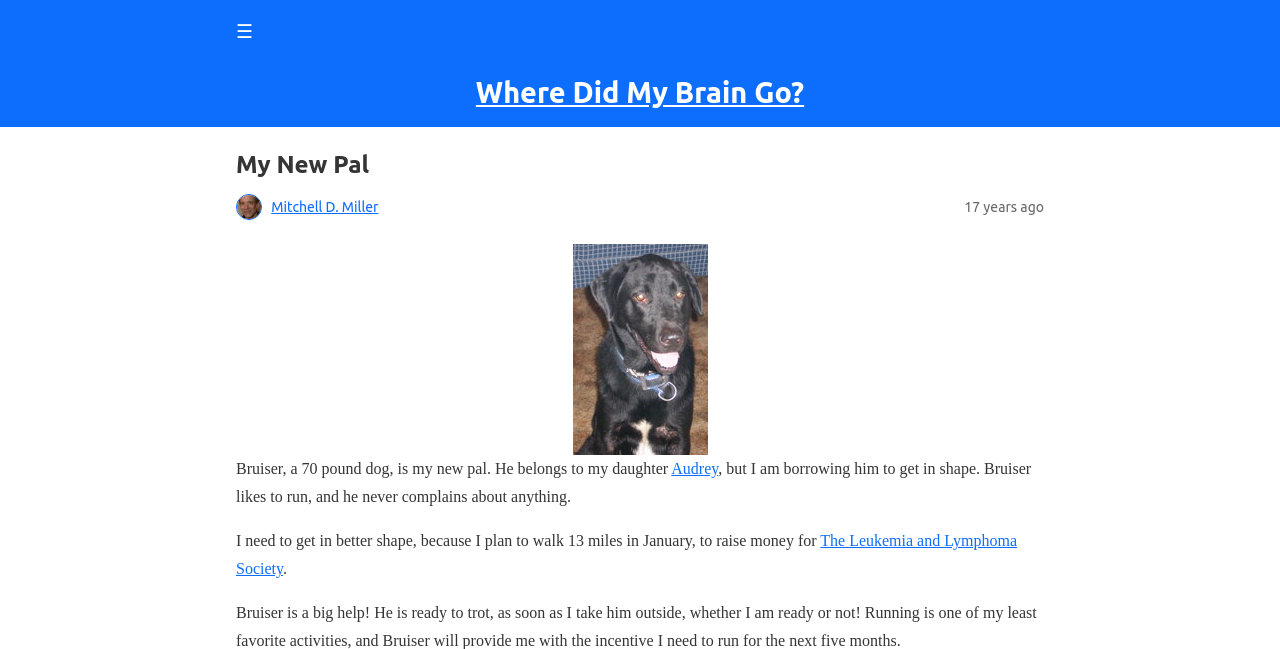What is the name of the dog?
Provide a concise answer using a single word or phrase based on the image.

Bruiser